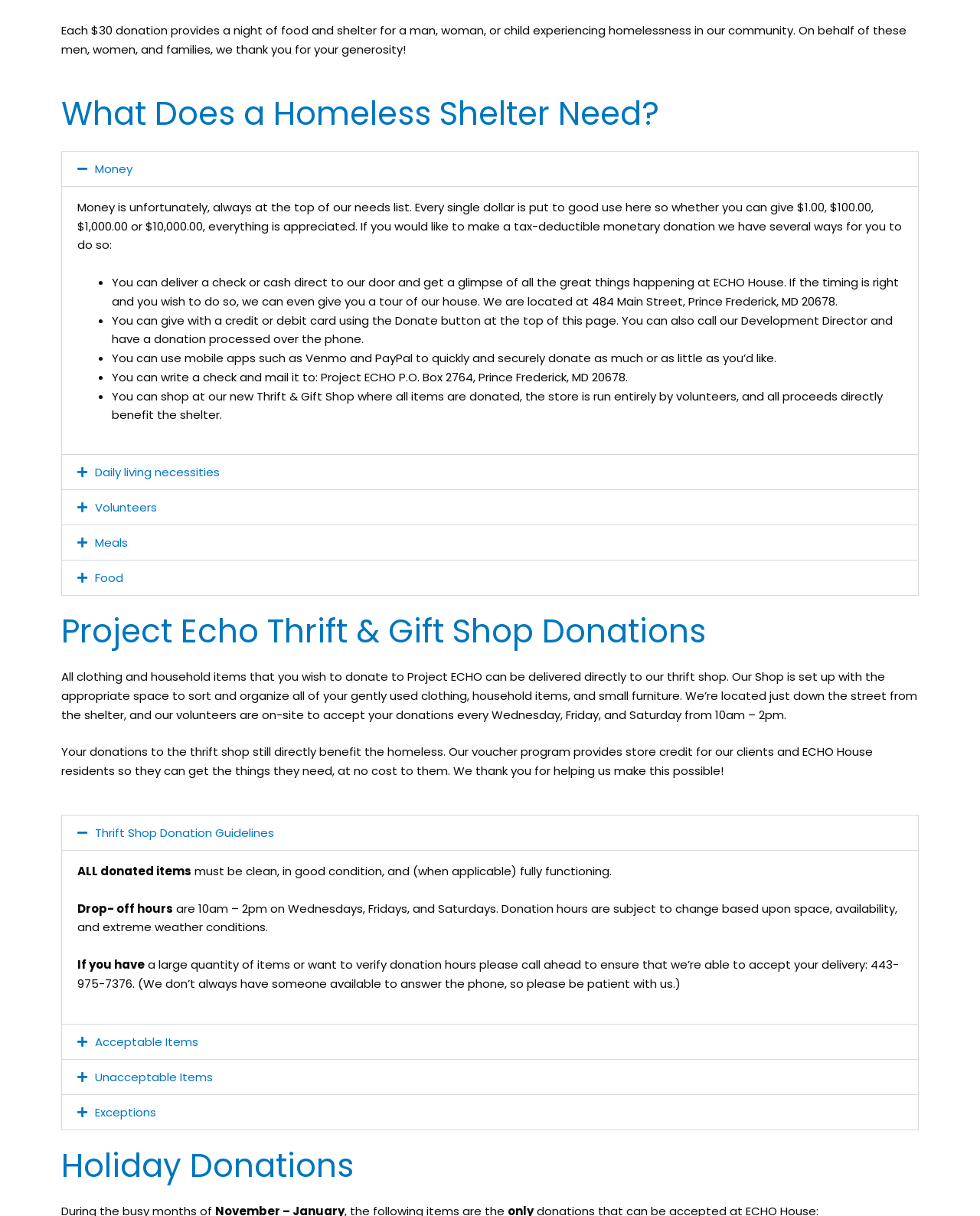Given the element description "Thrift Shop Donation Guidelines" in the screenshot, predict the bounding box coordinates of that UI element.

[0.063, 0.671, 0.937, 0.699]